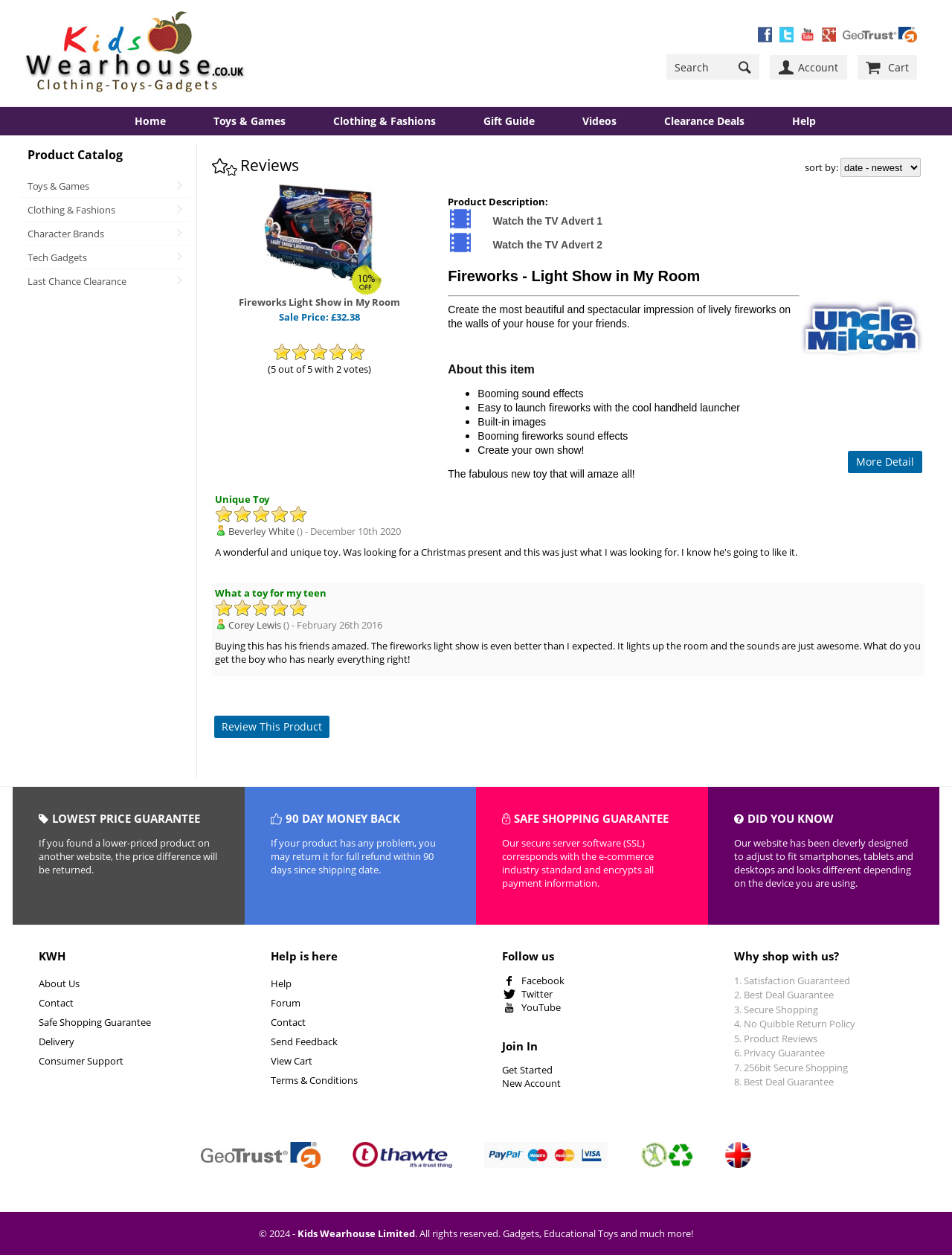What is the name of the product being reviewed?
Using the picture, provide a one-word or short phrase answer.

Fireworks Light Show in My Room